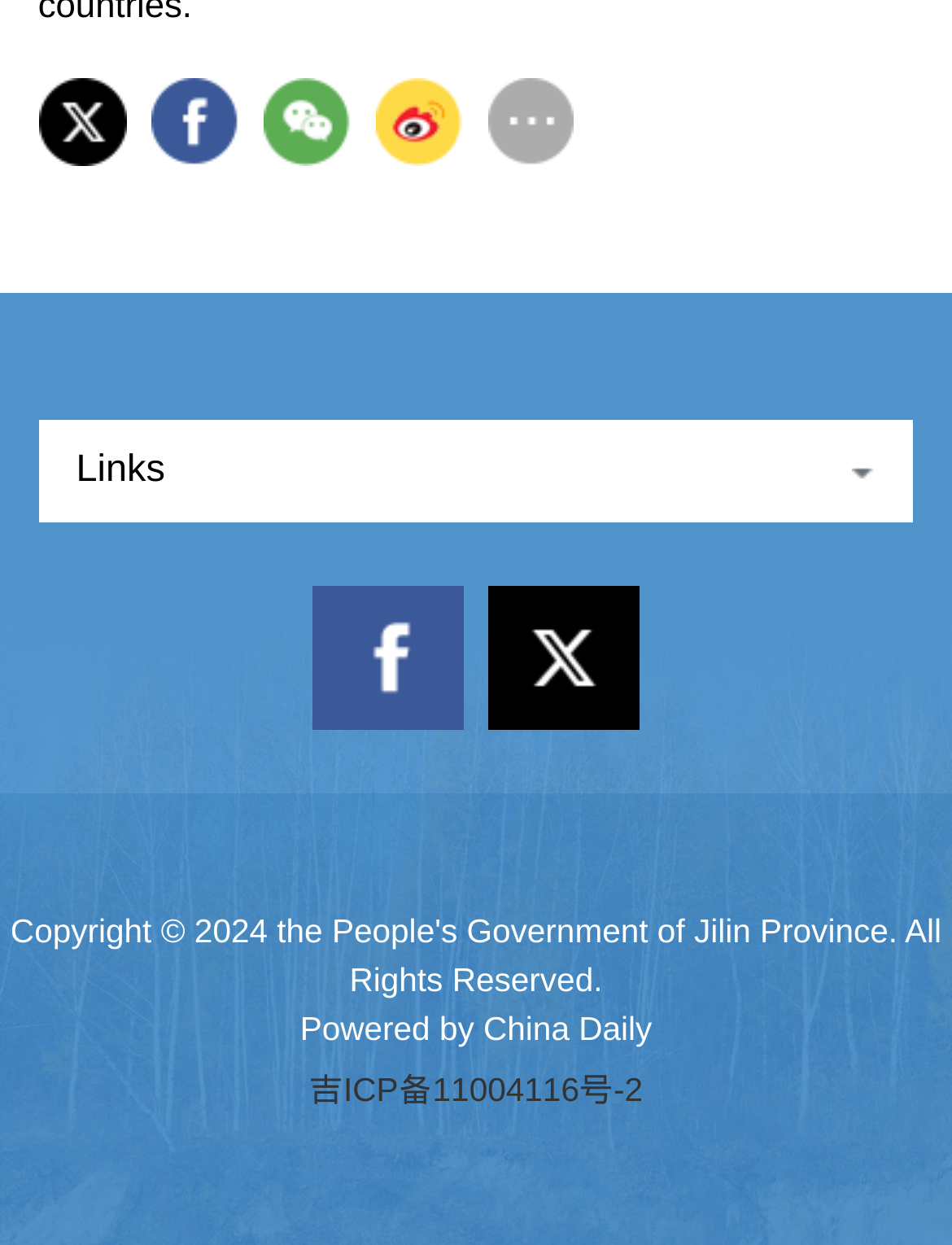Please respond to the question with a concise word or phrase:
What is the copyright symbol followed by?

year